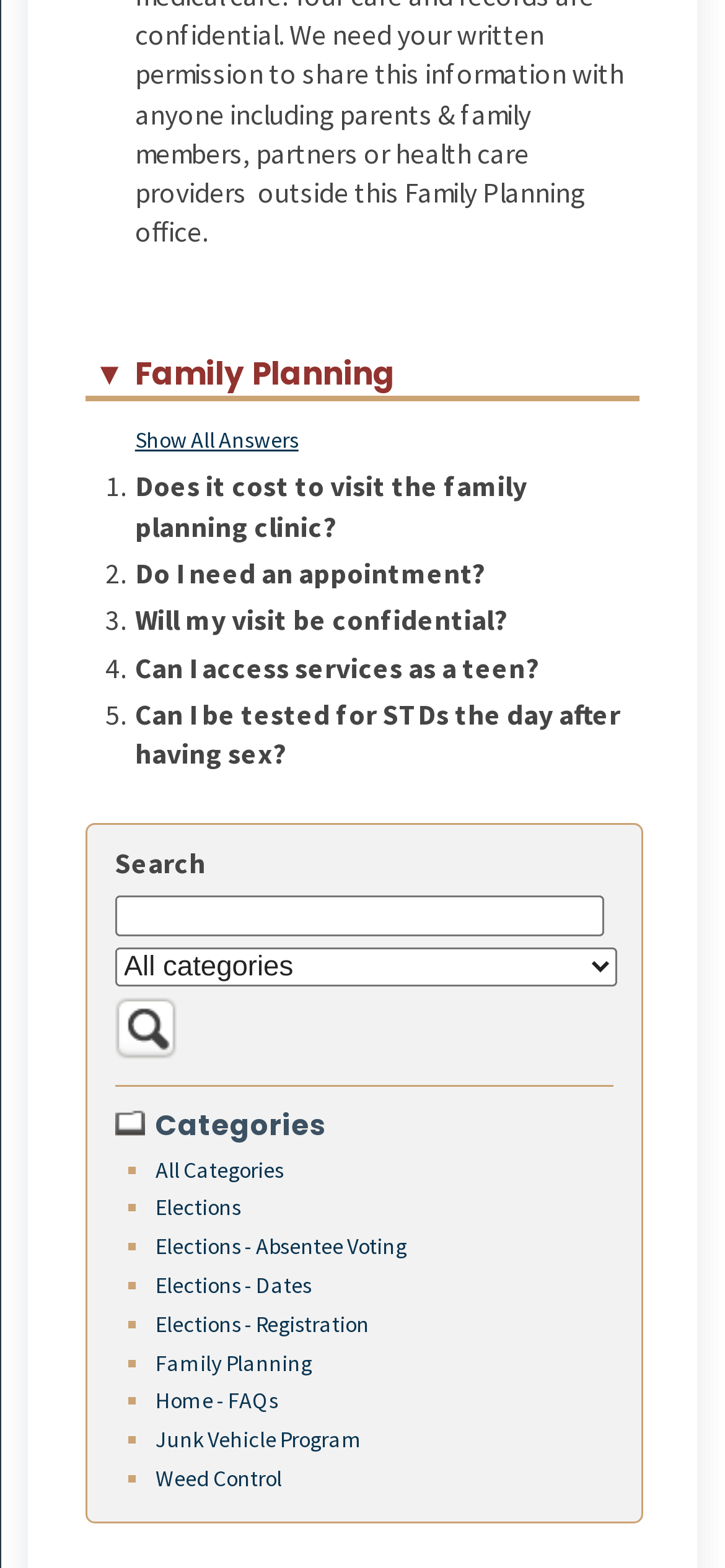Please find the bounding box coordinates of the section that needs to be clicked to achieve this instruction: "Check accessibility statement".

None